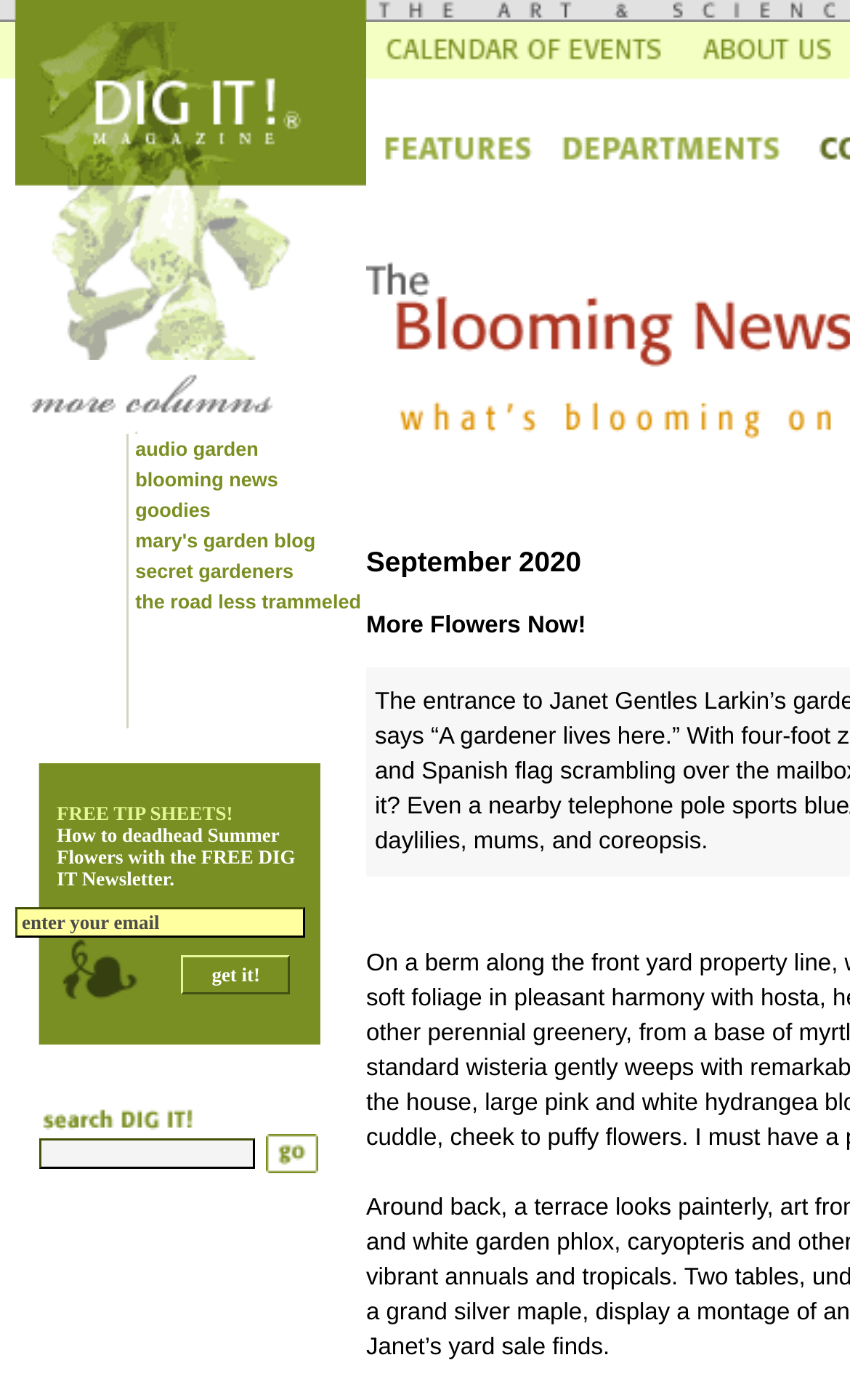How many images are on this webpage?
Respond with a short answer, either a single word or a phrase, based on the image.

at least 5